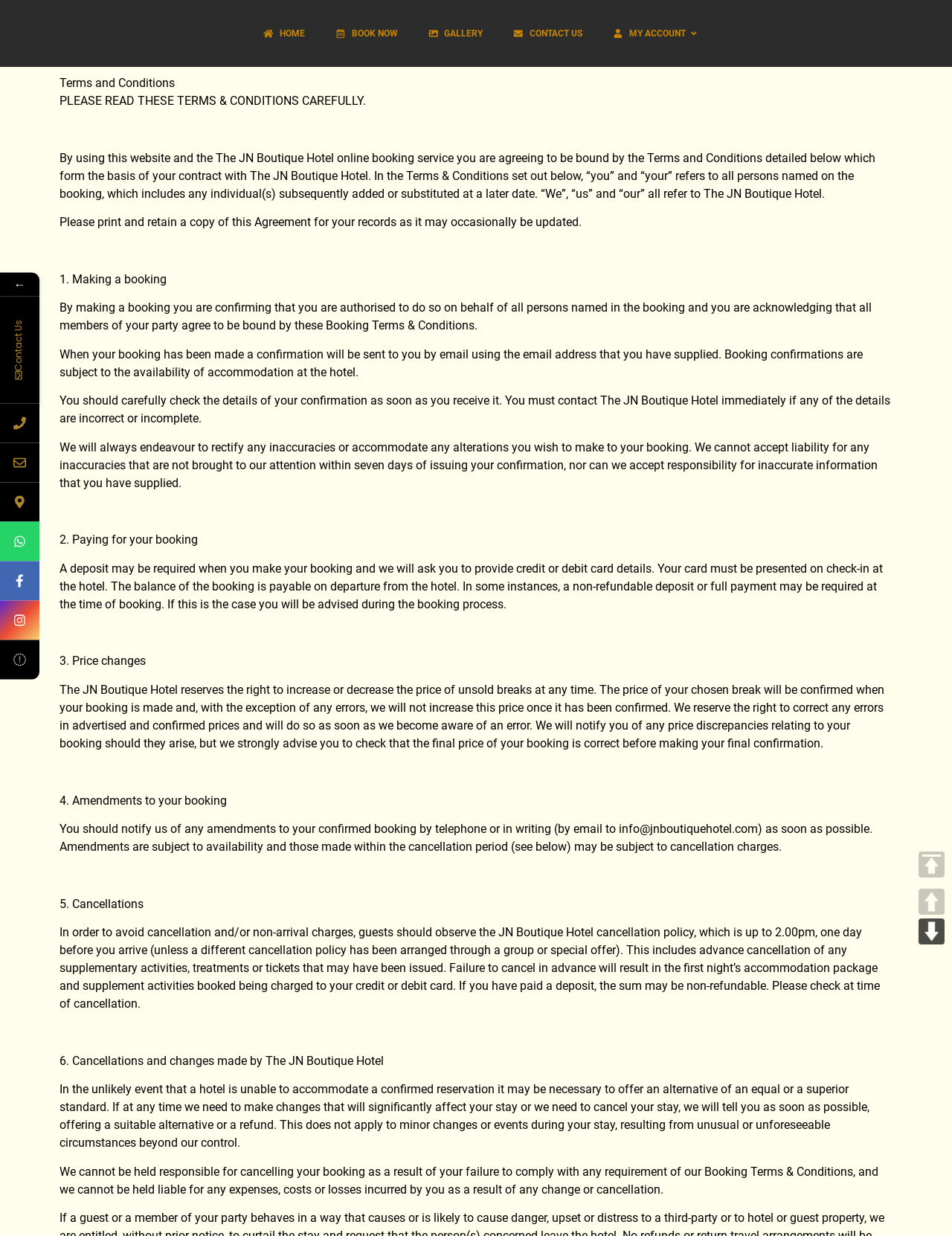Find the bounding box coordinates of the area to click in order to follow the instruction: "Click the TOP button".

[0.965, 0.689, 0.992, 0.71]